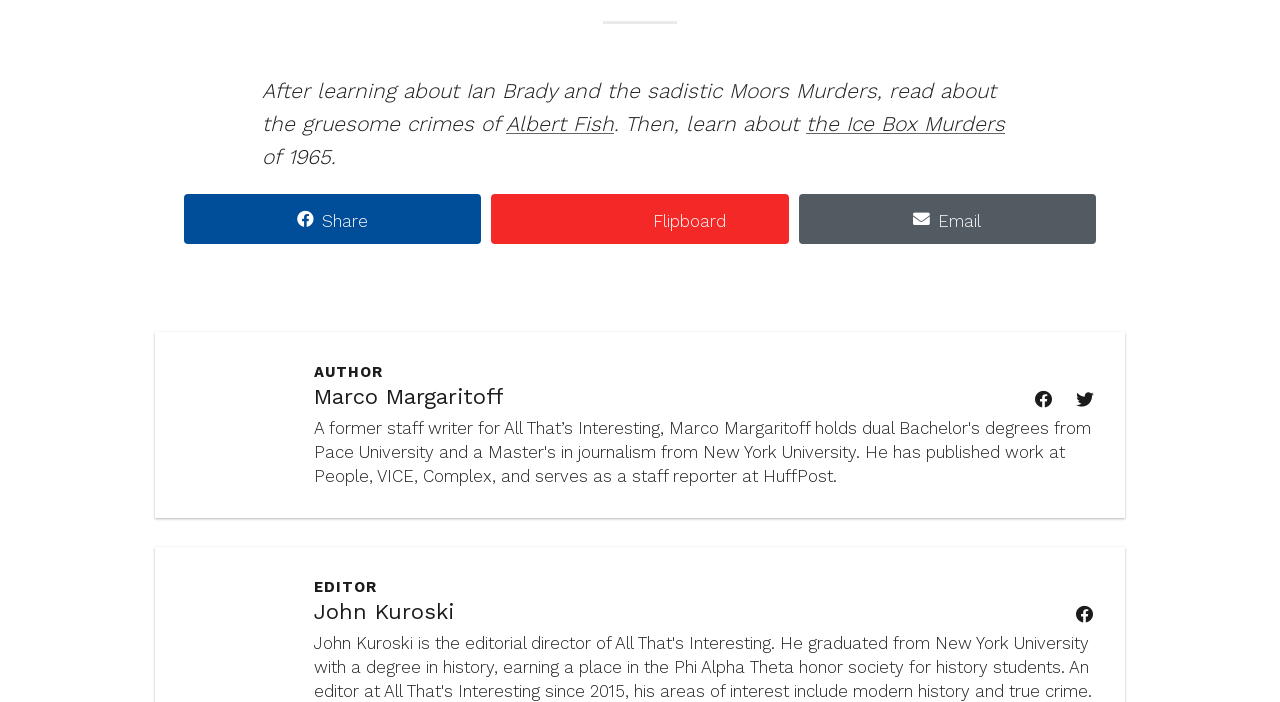Please provide a comprehensive answer to the question based on the screenshot: What is the name of the crime mentioned after Moors Murders?

The name of the crime mentioned after Moors Murders can be found by looking at the link element 'Albert Fish' which is part of the sentence 'After learning about Ian Brady and the sadistic Moors Murders, read about the gruesome crimes of Albert Fish'.